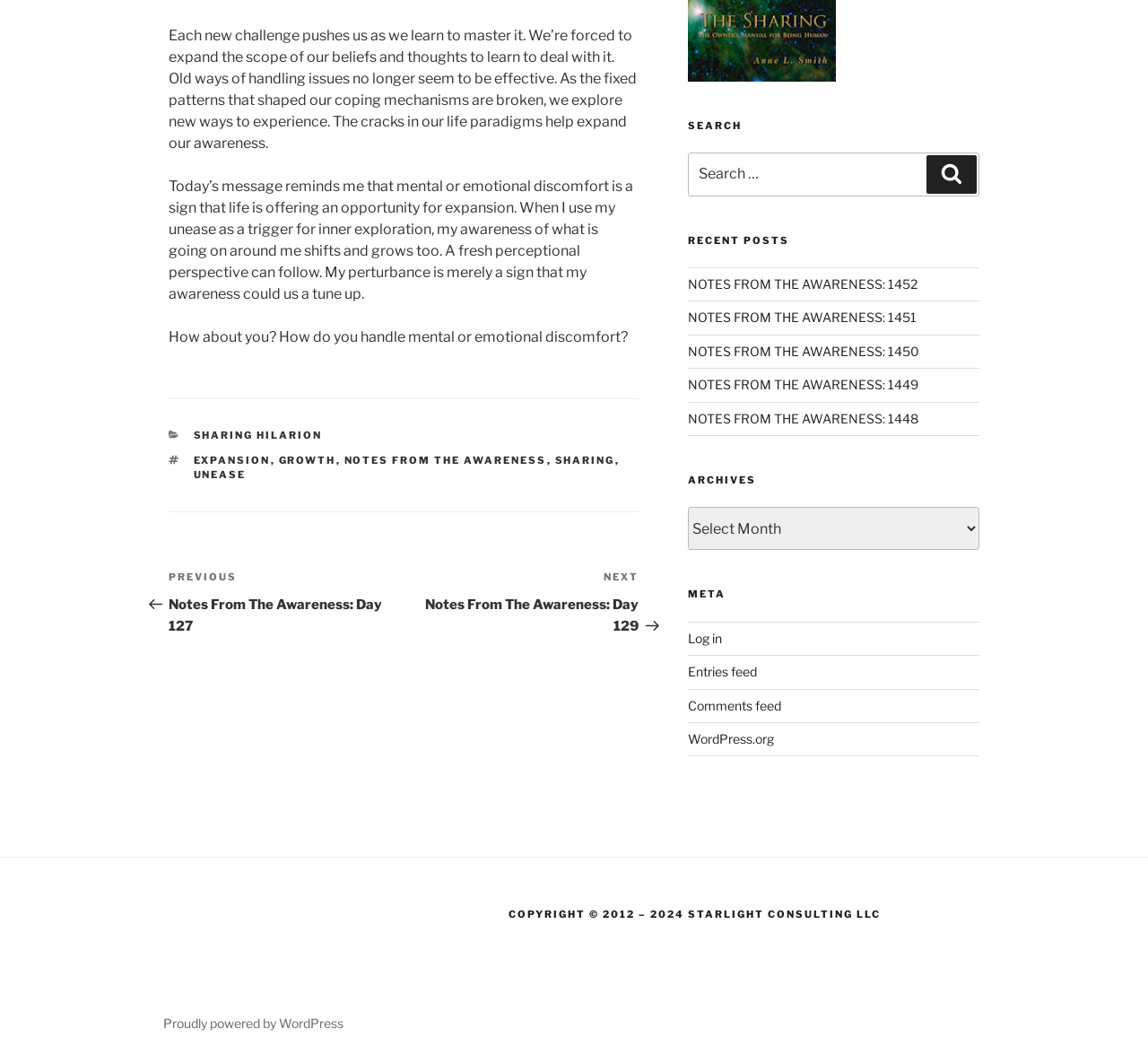Please find the bounding box for the following UI element description. Provide the coordinates in (top-left x, top-left y, bottom-right x, bottom-right y) format, with values between 0 and 1: NOTES FROM THE AWARENESS: 1450

[0.599, 0.326, 0.8, 0.34]